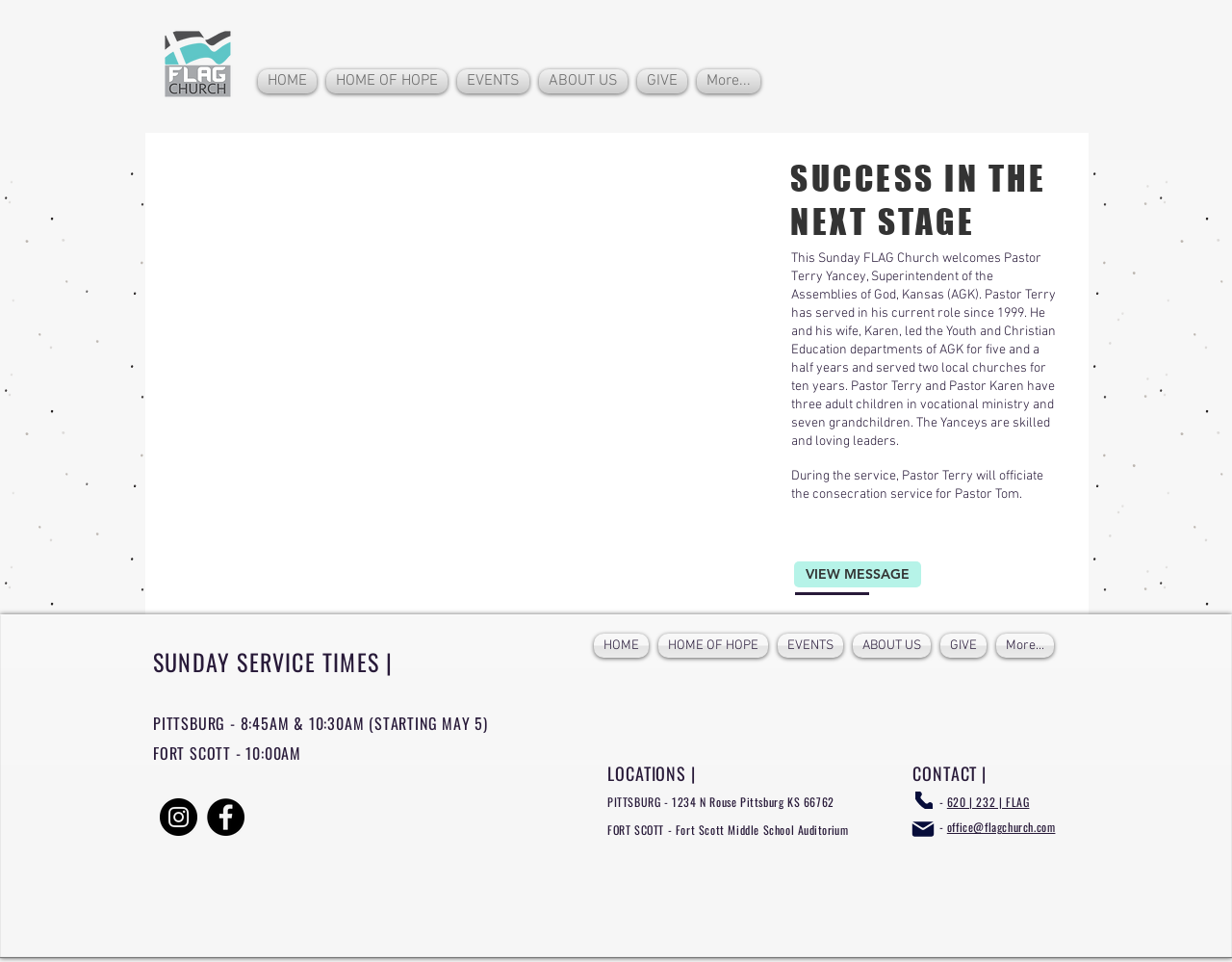Who is the guest speaker this Sunday?
From the image, respond with a single word or phrase.

Pastor Terry Yancey